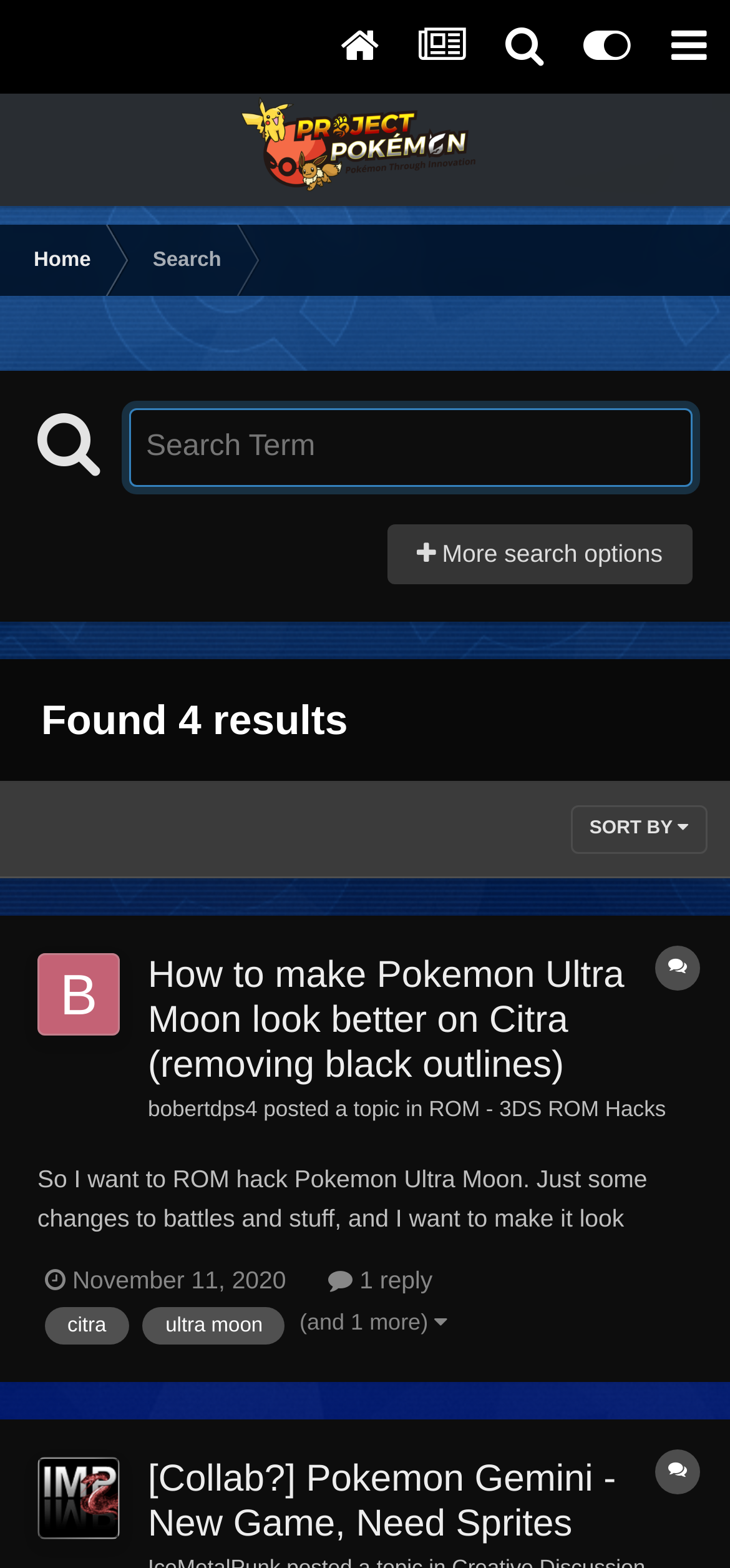Analyze and describe the webpage in a detailed narrative.

This webpage is a forum page displaying search results for the tag "graphics" on the Project Pokemon Forums. At the top, there are several links and icons, including a logo for Project Pokemon Forums, links to "Home" and "Search", and a search bar with a button and a link to "More search options". Below this, there is a message indicating that 4 results were found.

The main content of the page is a list of topics, each with a heading, a link to the topic, and information about the author and the date posted. The first topic is "How to make Pokemon Ultra Moon look better on Citra (removing black outlines)" by "bobertdps4", with a link to the topic and a posted date of November 11, 2020. The second topic is "[Collab?] Pokemon Gemini - New Game, Need Sprites" by "IceMetalPunk".

Each topic has a link to the author's profile, with an accompanying image, and a link to the topic itself. There are also links to the relevant categories, such as "ROM - 3DS ROM Hacks" for the first topic. Additionally, there are indicators of the number of replies to each topic, with a link to view the replies.